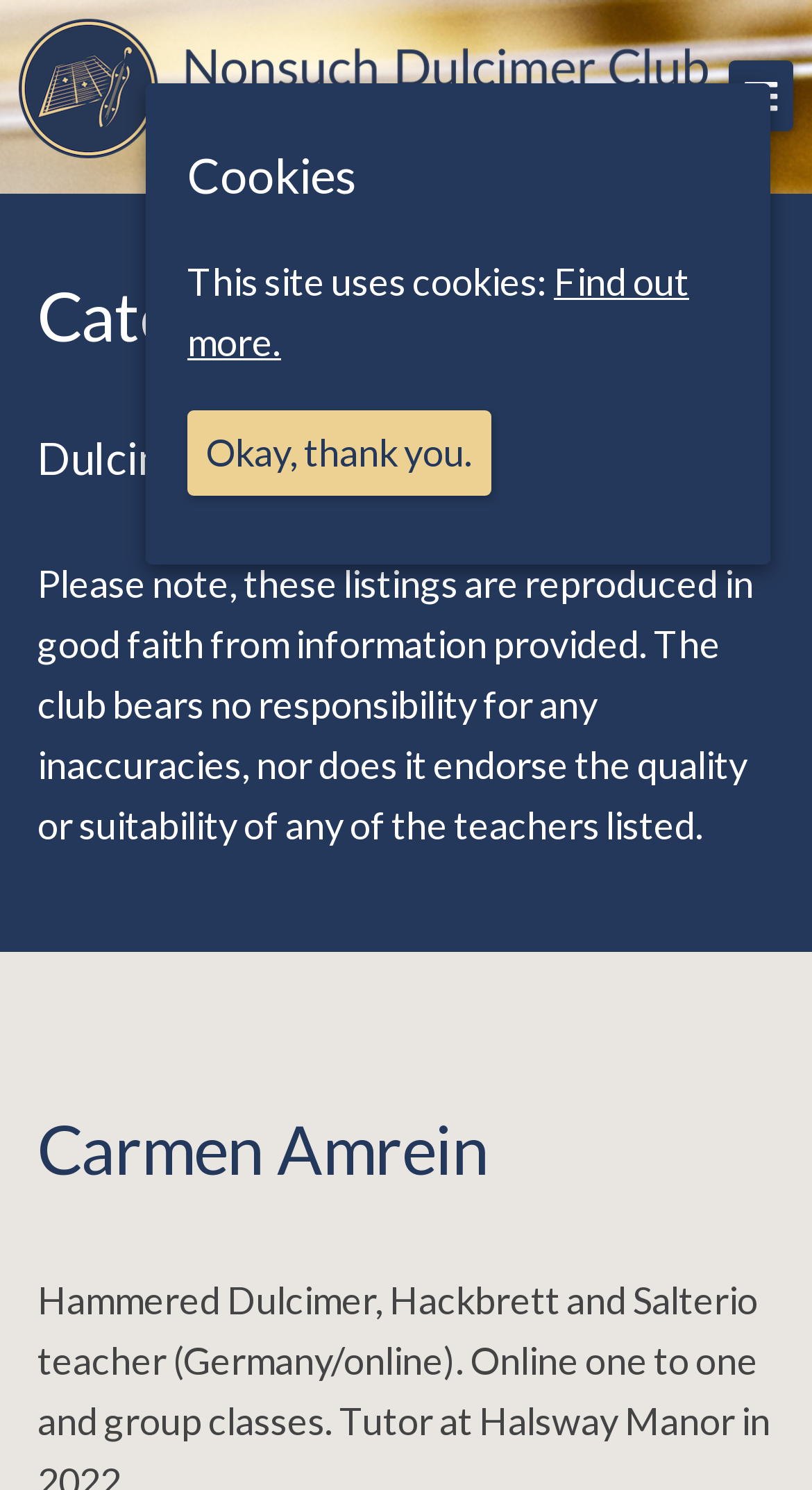What is the purpose of the button with the icon ''?
Provide a detailed and extensive answer to the question.

The purpose of the button with the icon '' is not explicitly stated on the webpage, but it is likely a navigation or search button based on its location and icon.